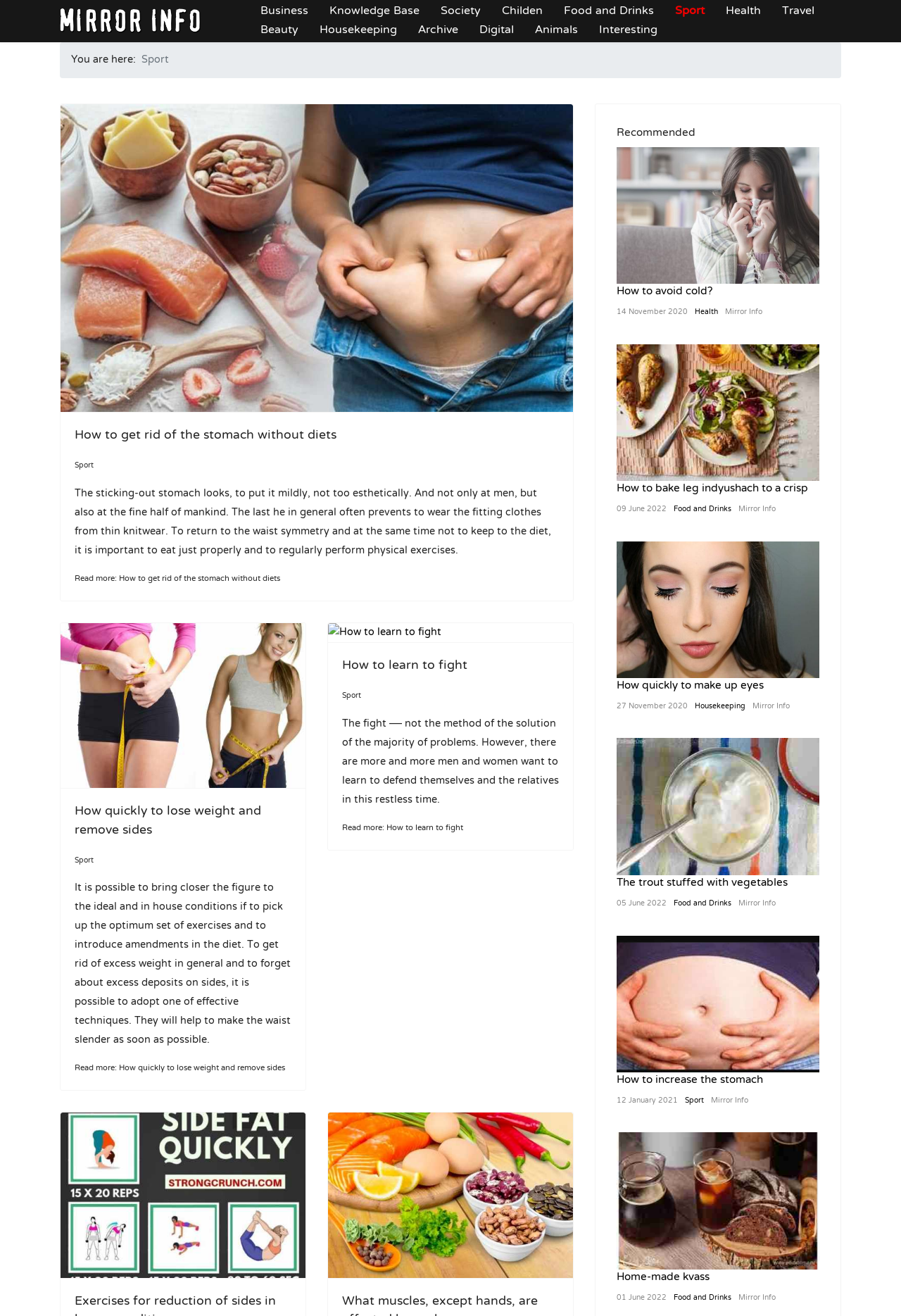Please identify the bounding box coordinates of the area that needs to be clicked to fulfill the following instruction: "Check out 'How to avoid cold?'."

[0.684, 0.112, 0.909, 0.216]